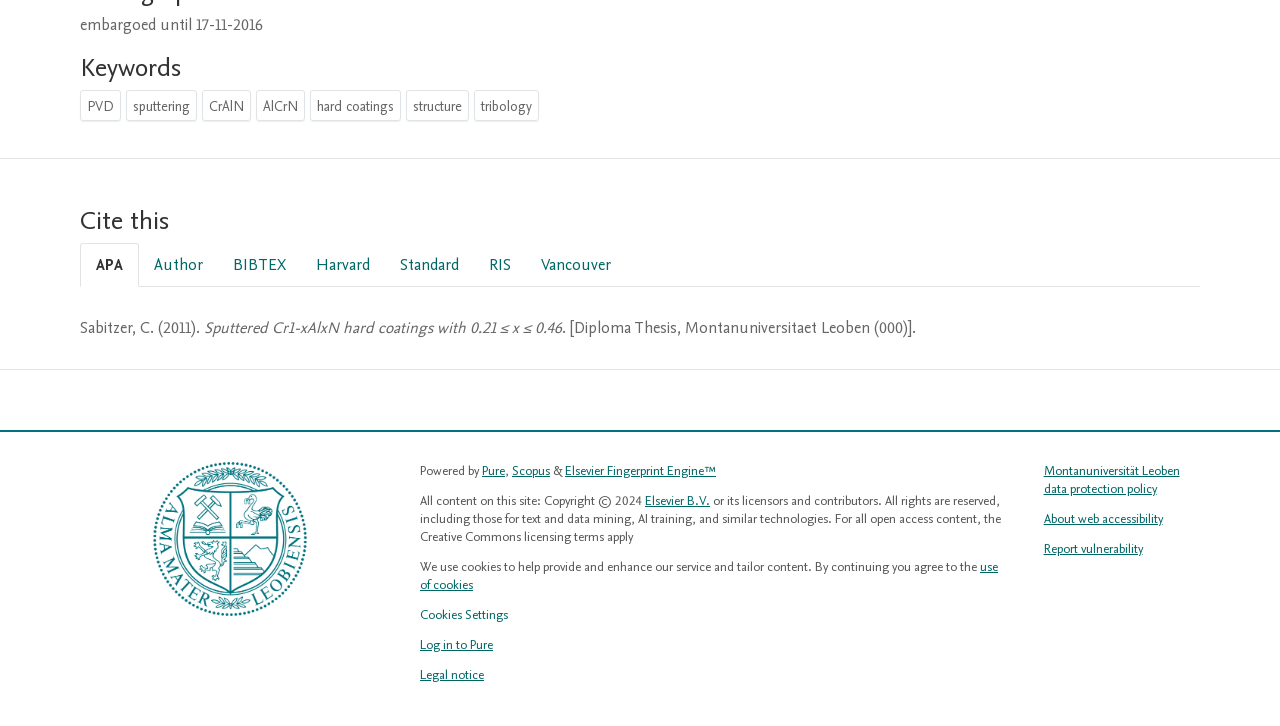Determine the bounding box coordinates of the clickable element to complete this instruction: "View Montanuniversität Leoben Logo". Provide the coordinates in the format of four float numbers between 0 and 1, [left, top, right, bottom].

[0.062, 0.637, 0.297, 0.848]